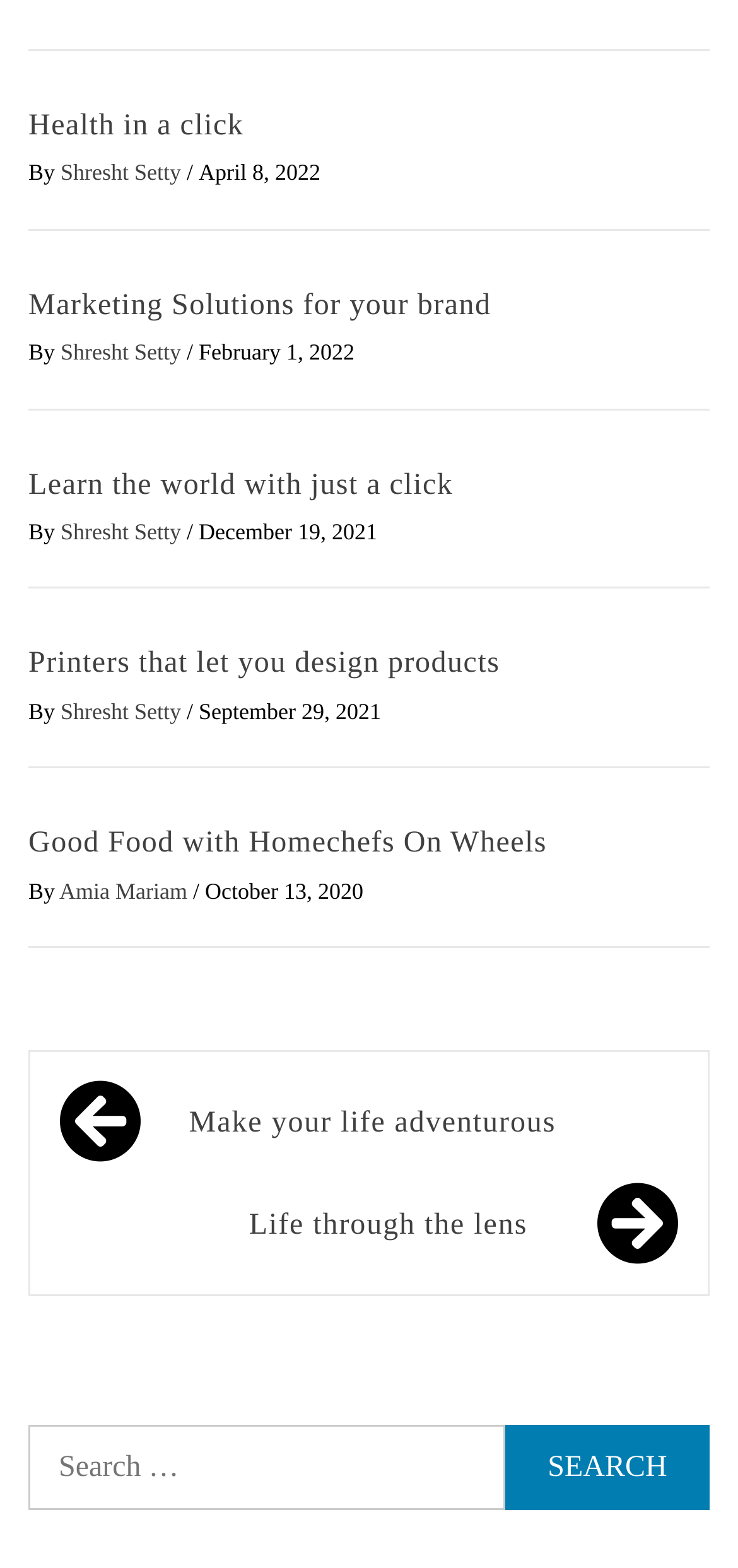Determine the bounding box coordinates for the area that should be clicked to carry out the following instruction: "Read 'Good Food with Homechefs On Wheels'".

[0.038, 0.528, 0.741, 0.548]